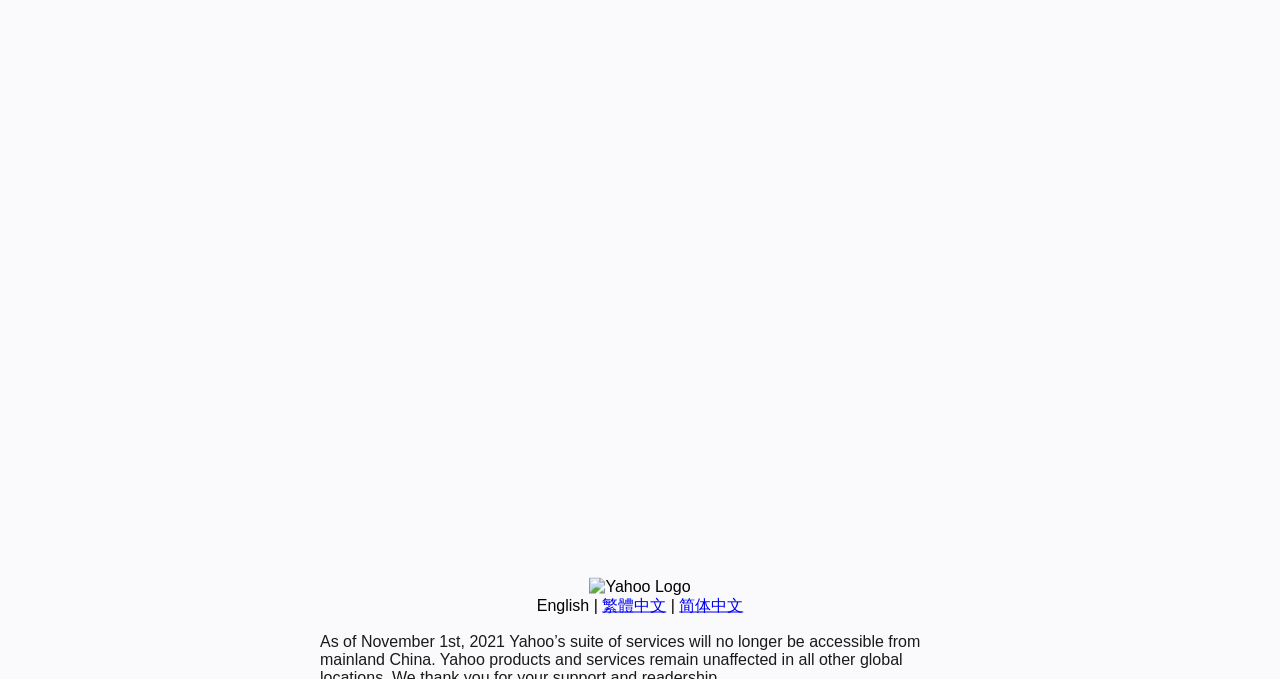Predict the bounding box of the UI element based on the description: "繁體中文". The coordinates should be four float numbers between 0 and 1, formatted as [left, top, right, bottom].

[0.47, 0.878, 0.52, 0.904]